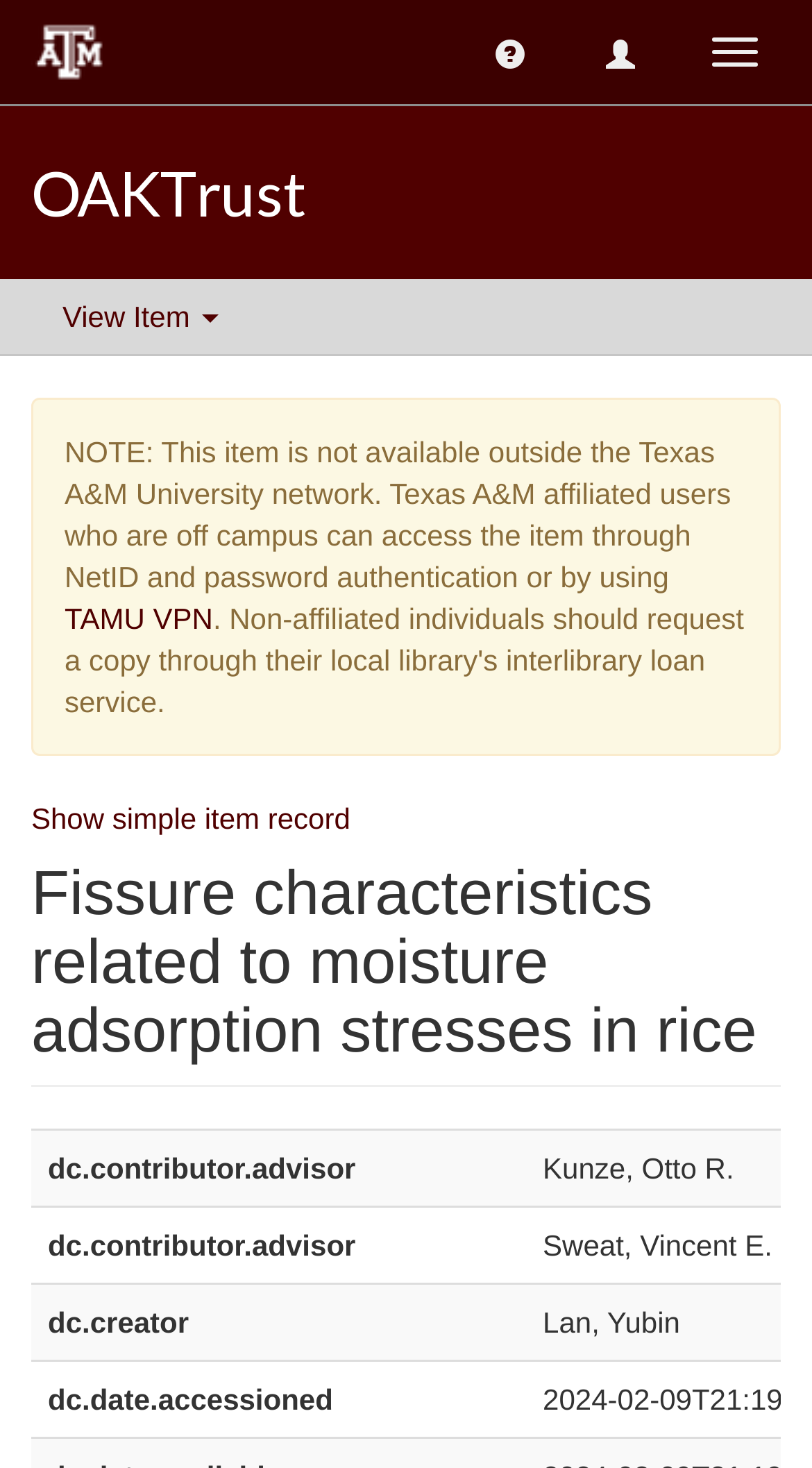What is the name of the university library?
Please interpret the details in the image and answer the question thoroughly.

I found the answer by looking at the link element with the text 'Texas A&M University Libraries' which is located at the top of the webpage.